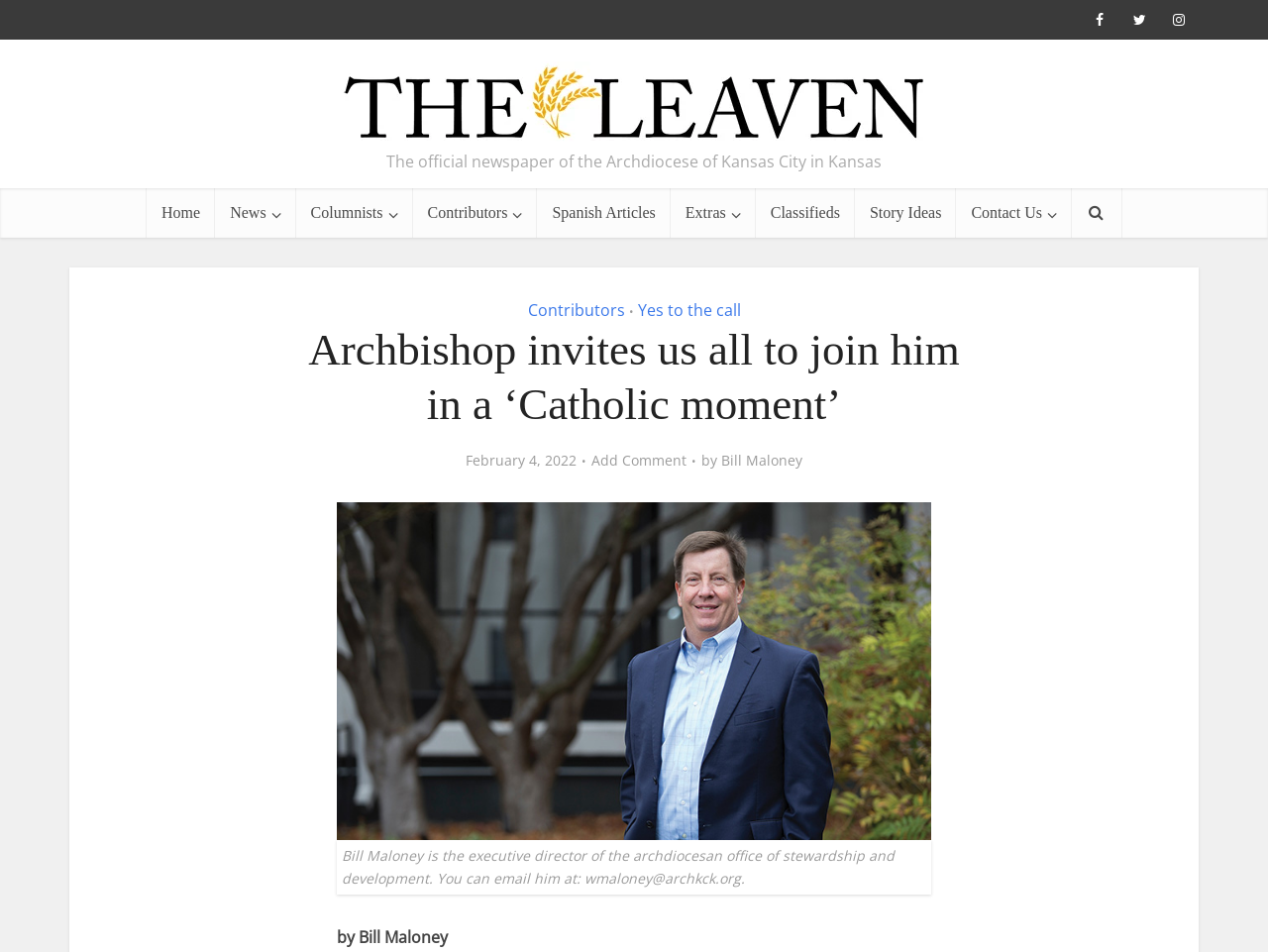Locate the bounding box coordinates of the item that should be clicked to fulfill the instruction: "View the article by Bill Maloney".

[0.569, 0.474, 0.633, 0.493]